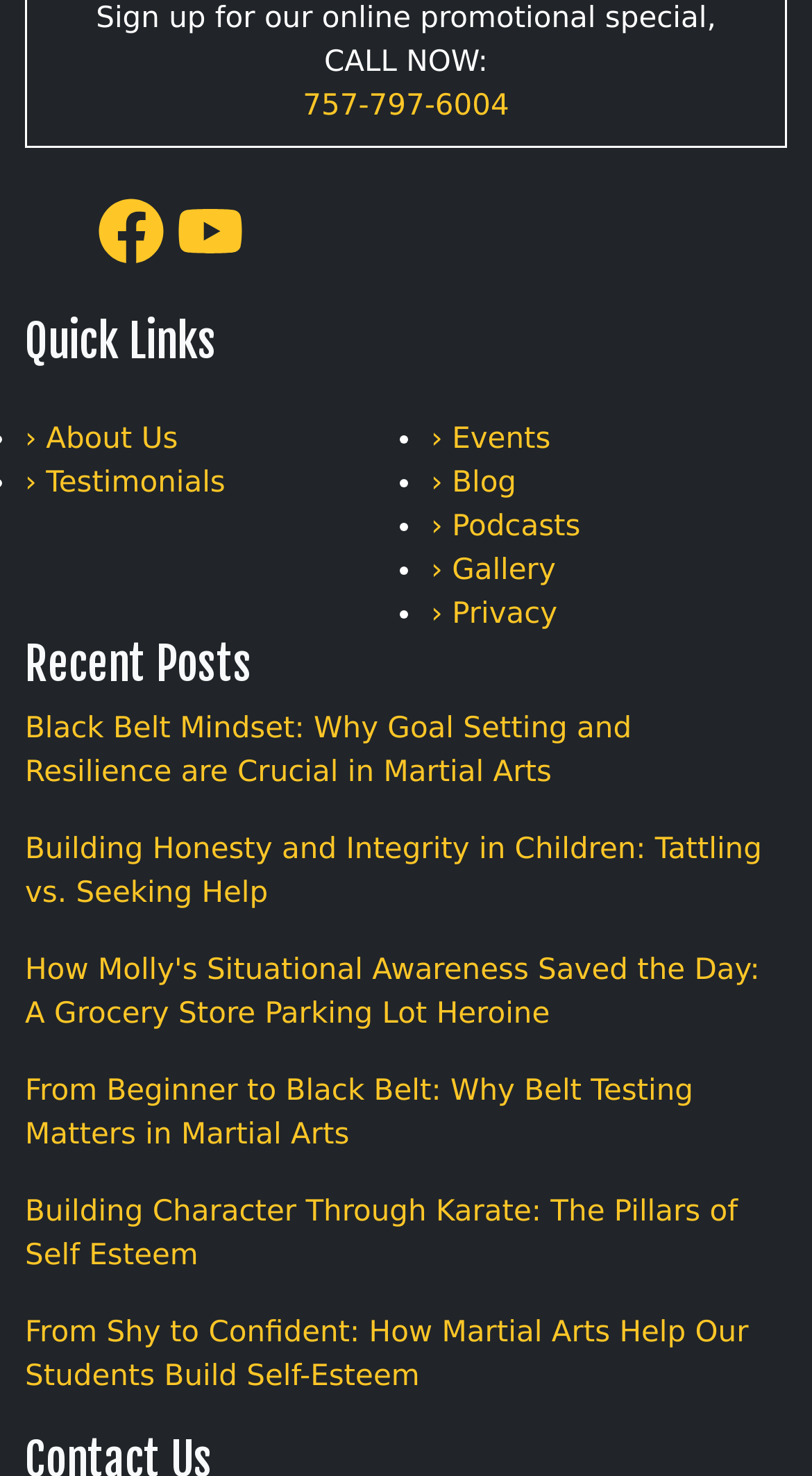Provide the bounding box coordinates of the section that needs to be clicked to accomplish the following instruction: "View the Gallery."

[0.531, 0.375, 0.684, 0.398]